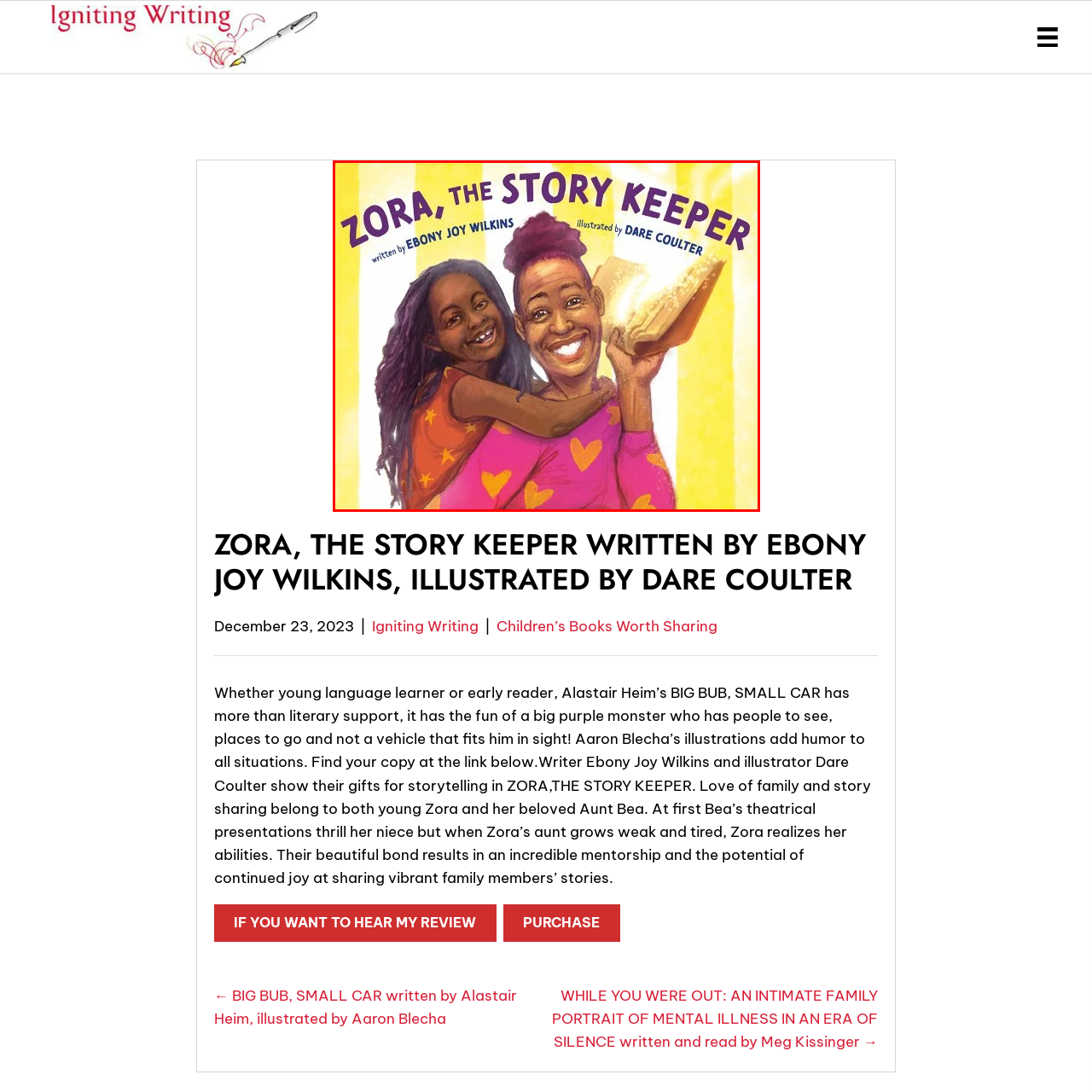What is the atmosphere of the illustration?  
Observe the image highlighted by the red bounding box and supply a detailed response derived from the visual information in the image.

The caption describes the colorful background as enhancing the engaging and joyful atmosphere, inviting readers to explore the bond shared between family and the magic of storytelling within the pages.